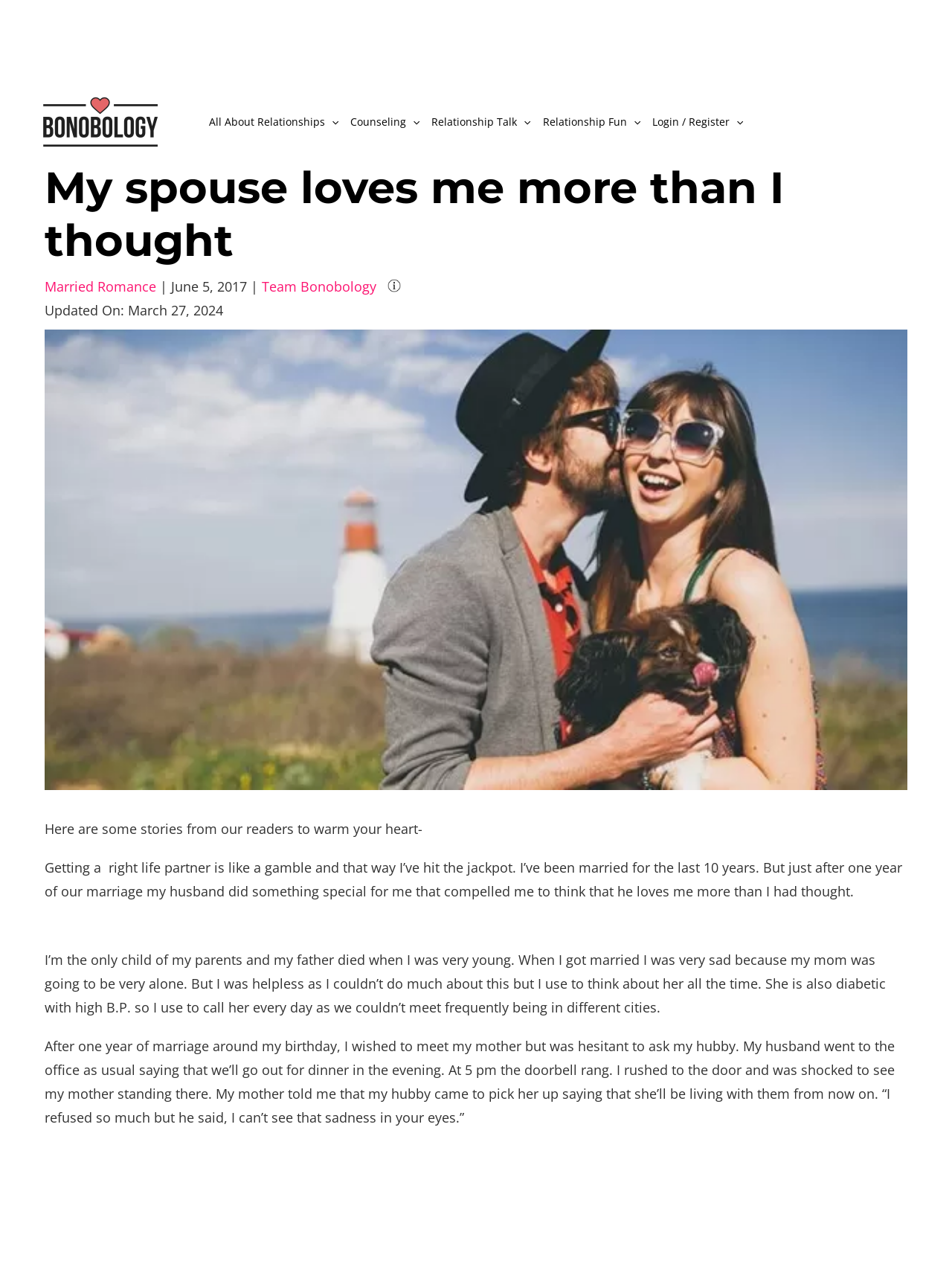Please specify the bounding box coordinates in the format (top-left x, top-left y, bottom-right x, bottom-right y), with values ranging from 0 to 1. Identify the bounding box for the UI component described as follows: Login / Register

[0.679, 0.084, 0.787, 0.105]